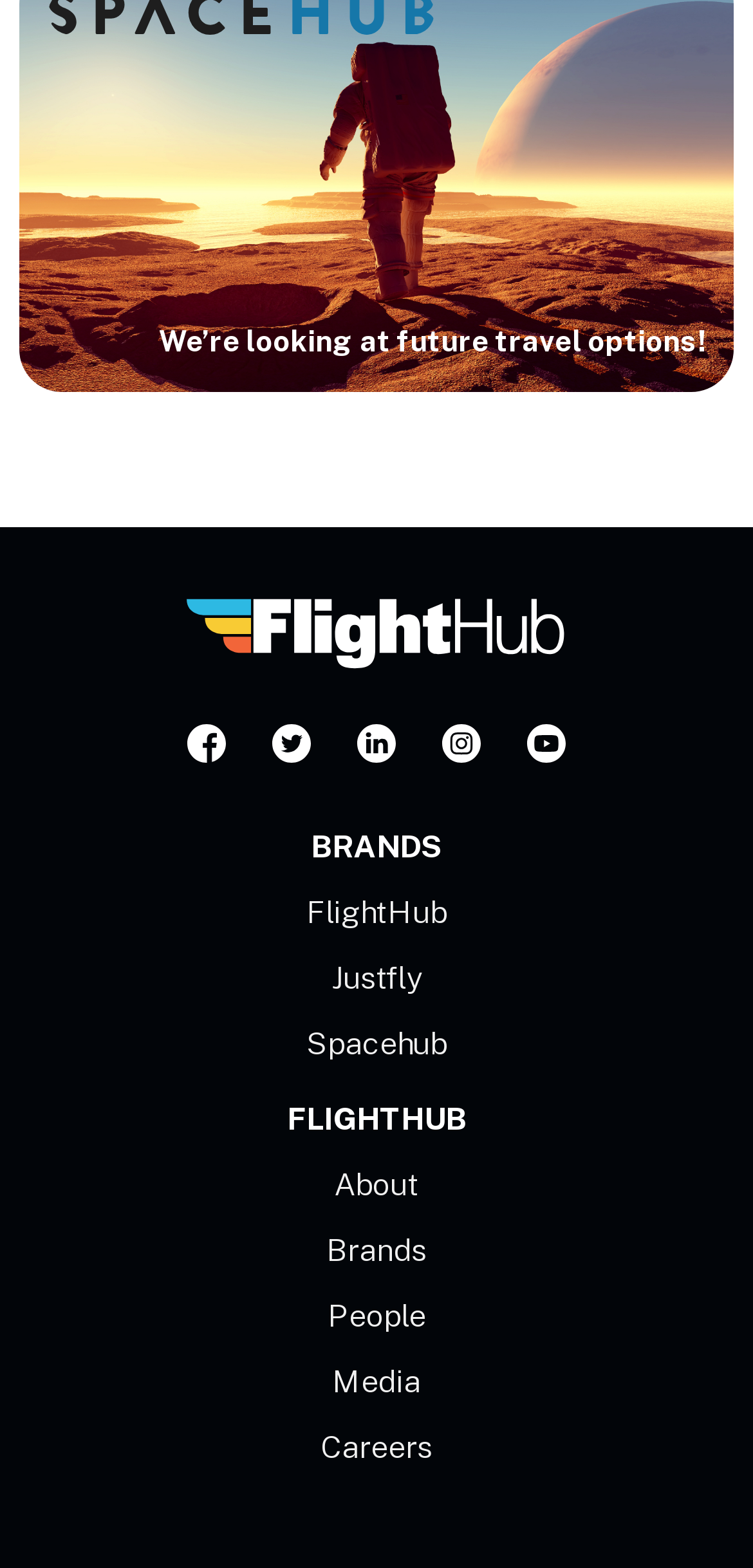Utilize the information from the image to answer the question in detail:
What is the text below the links?

I found the StaticText element [164] with the text 'BRANDS' below the links.